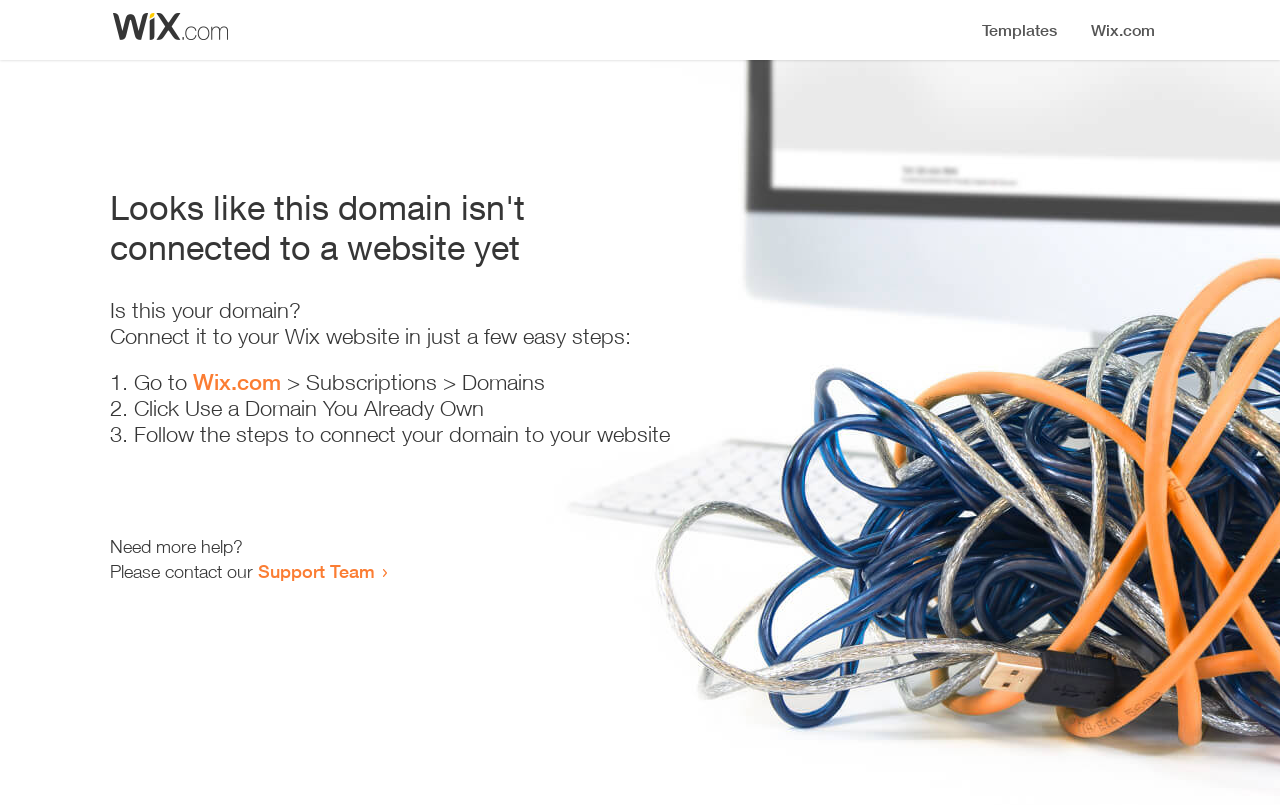Determine the bounding box for the UI element that matches this description: "Minute Info Bf".

None